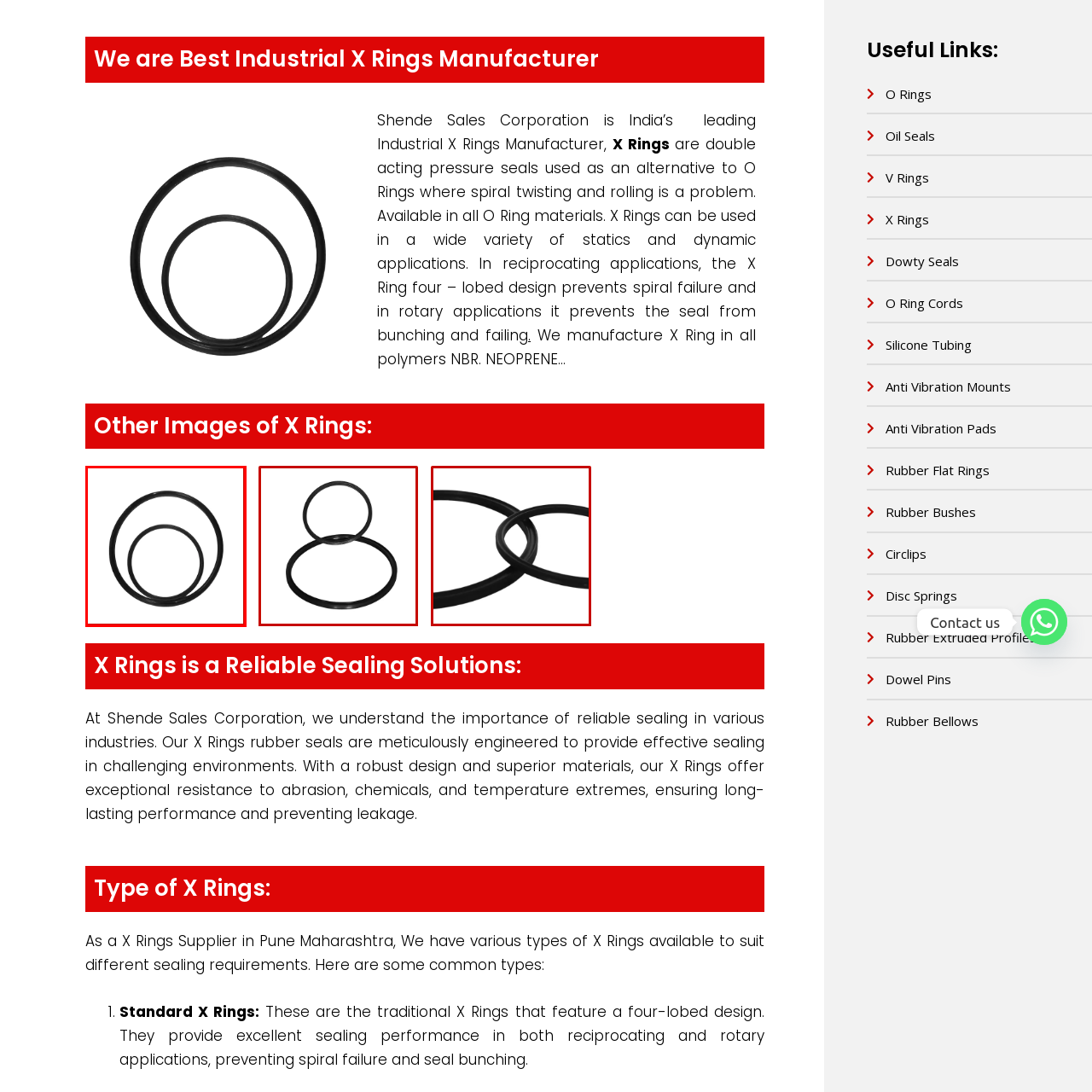Look at the image within the red outline, What is the purpose of O rings? Answer with one word or phrase.

Preventing leakage